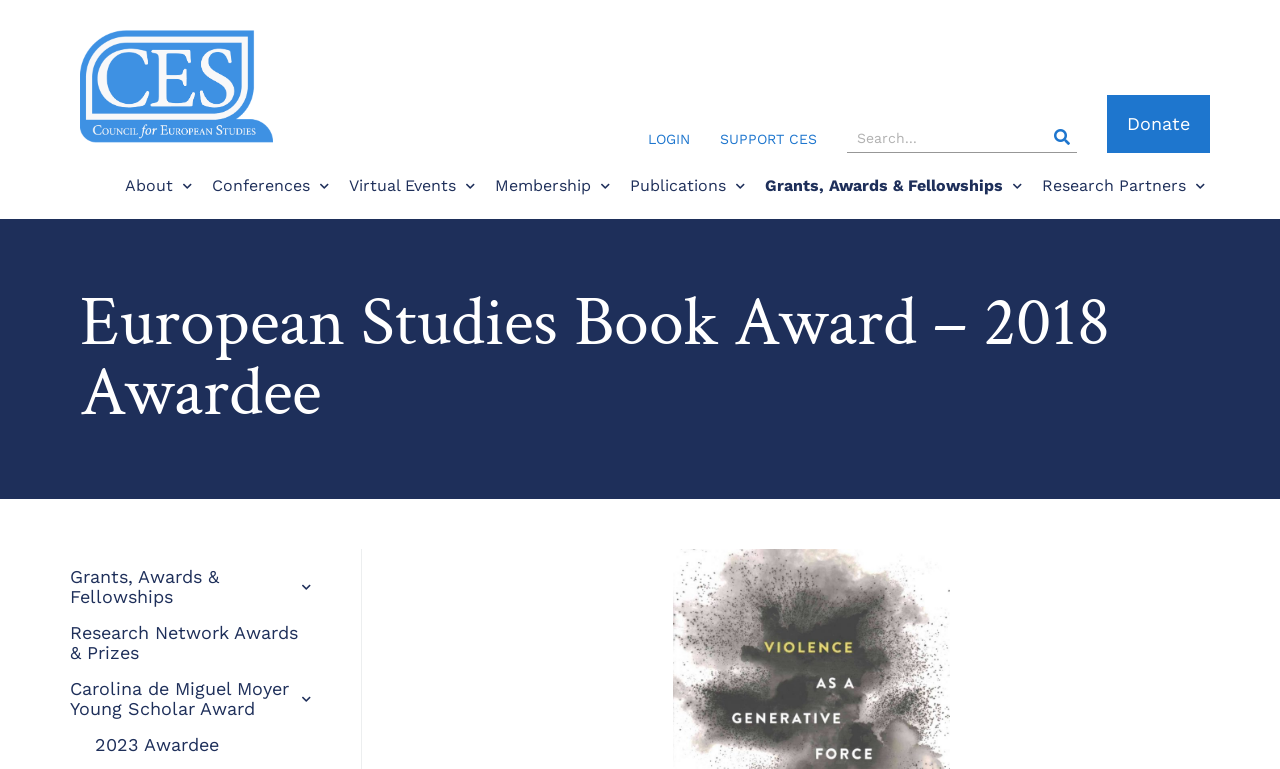Please identify the bounding box coordinates of the element that needs to be clicked to perform the following instruction: "Click the Council for European Studies link".

[0.062, 0.039, 0.213, 0.186]